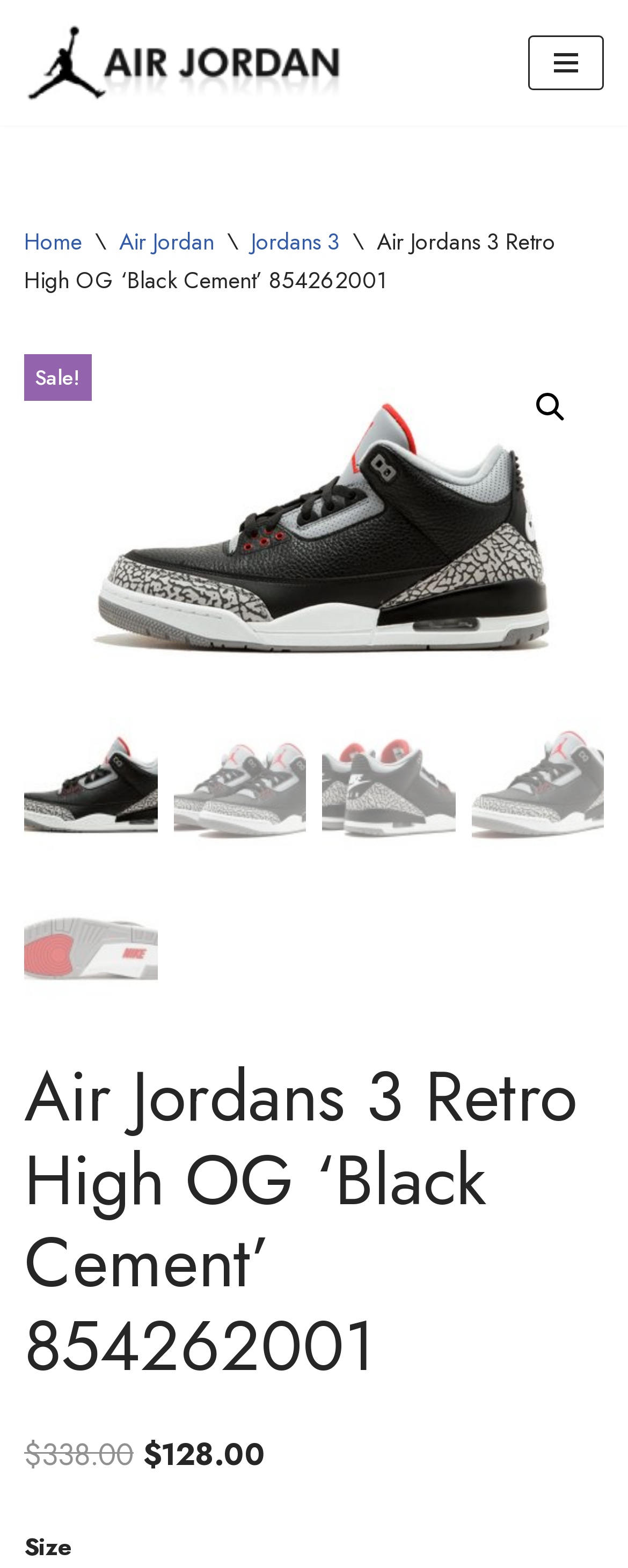How many images are there on the page?
By examining the image, provide a one-word or phrase answer.

6